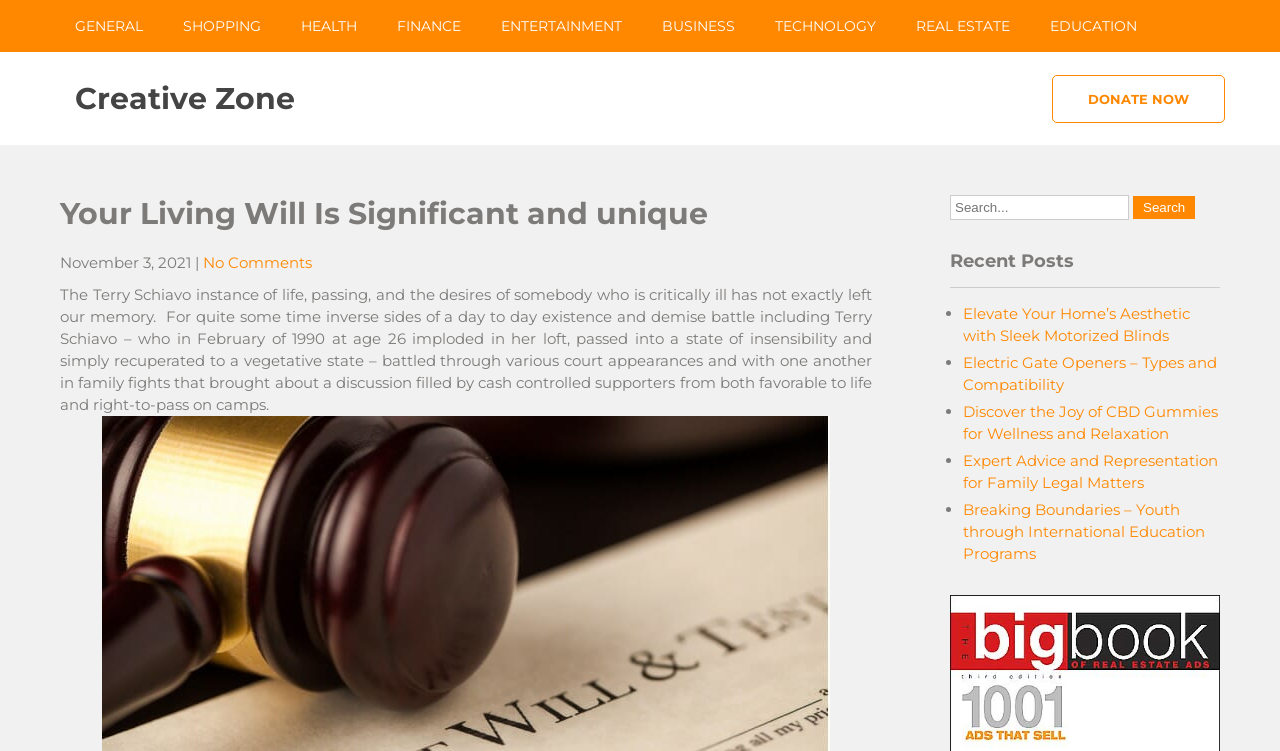What is the date mentioned at the top of the article?
Based on the visual content, answer with a single word or a brief phrase.

November 3, 2021